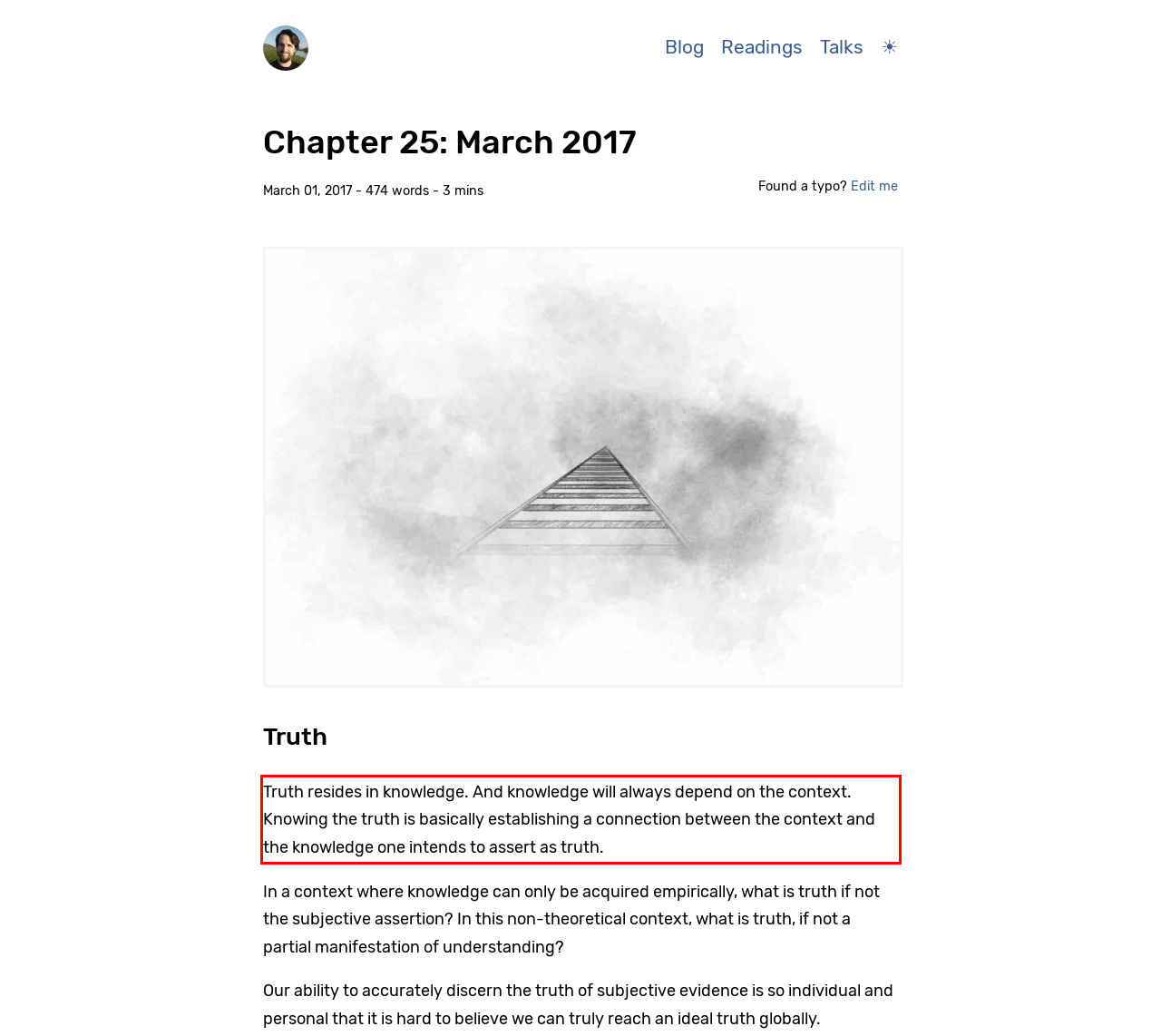Please use OCR to extract the text content from the red bounding box in the provided webpage screenshot.

Truth resides in knowledge. And knowledge will always depend on the context. Knowing the truth is basically establishing a connection between the context and the knowledge one intends to assert as truth.